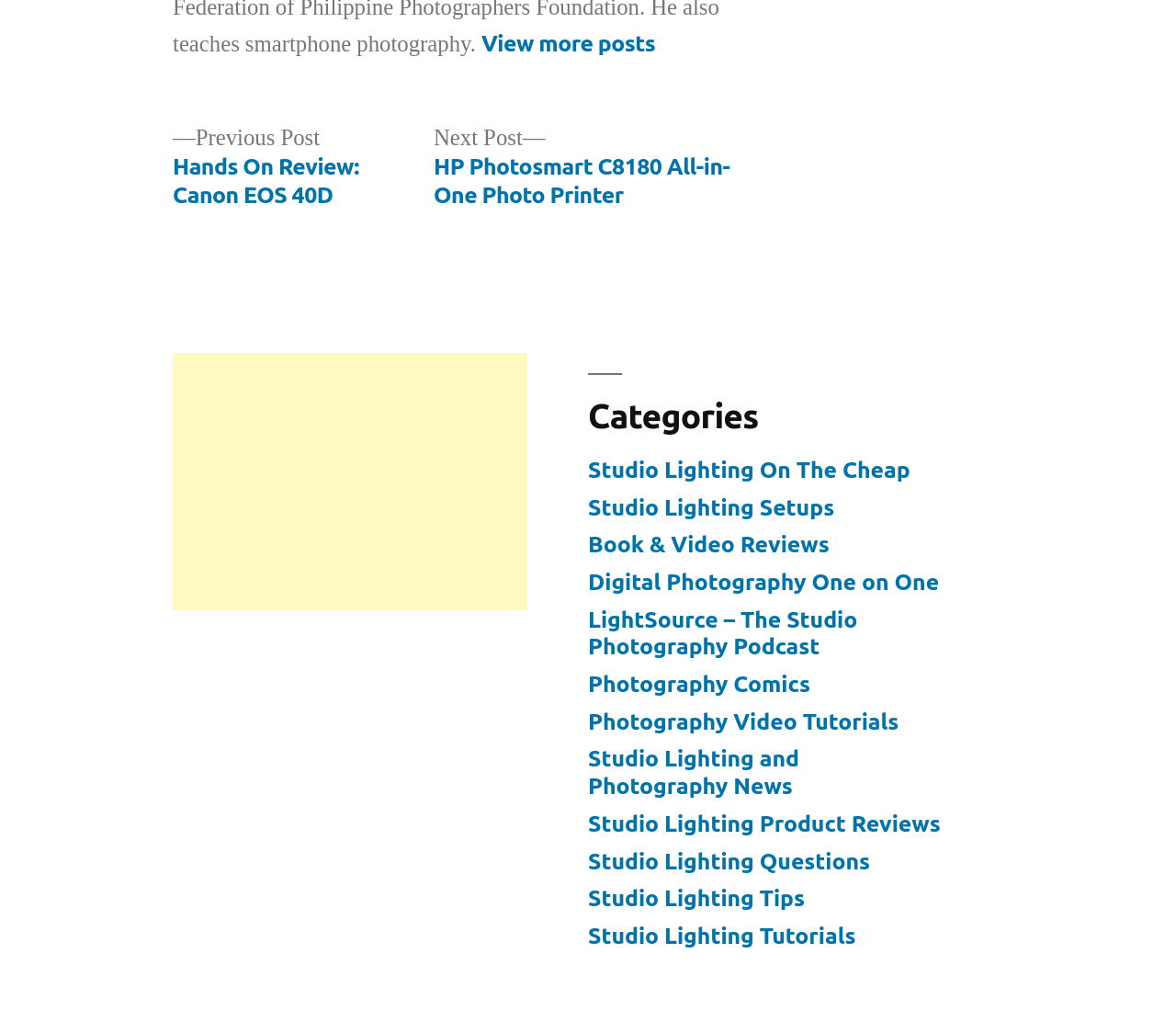What is the purpose of the 'View more posts' link?
Provide an in-depth and detailed answer to the question.

I inferred that the 'View more posts' link is used to view more posts, likely on a subsequent page or section of the website.